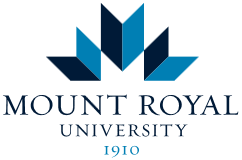Describe the image thoroughly, including all noticeable details.

The image features the official logo of Mount Royal University, established in 1910. The logo is characterized by a modern design, incorporating a stylized representation of peaks or mountains in various shades of blue, symbolizing growth and aspiration. Below the graphic element, the name "MOUNT ROYAL UNIVERSITY" is displayed prominently in a sophisticated serif font, conveying a sense of tradition and prestige. The logo reflects the institution's commitment to academic excellence and community engagement, resonating with its mission to provide a comprehensive educational experience.